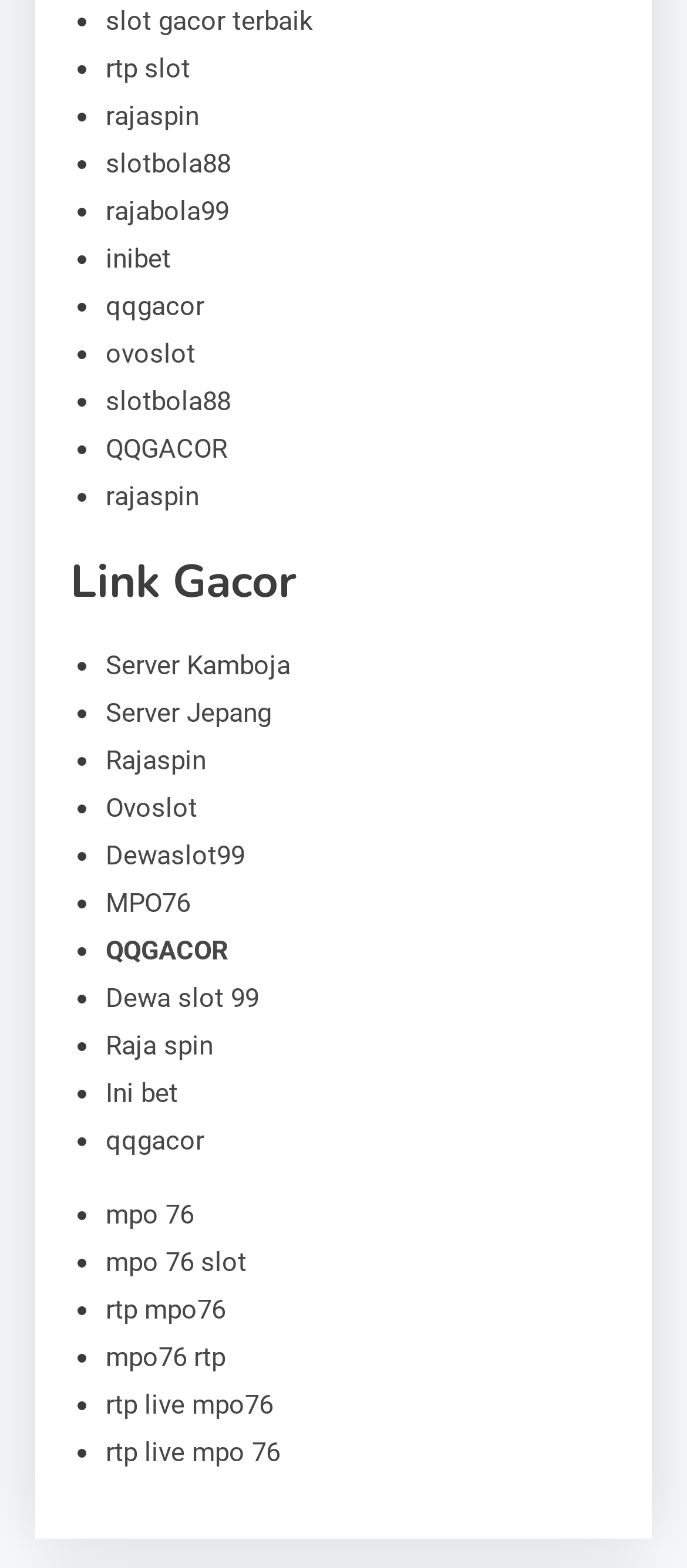Indicate the bounding box coordinates of the element that must be clicked to execute the instruction: "Check out the 'Dewaslot99' link". The coordinates should be given as four float numbers between 0 and 1, i.e., [left, top, right, bottom].

[0.154, 0.536, 0.356, 0.556]